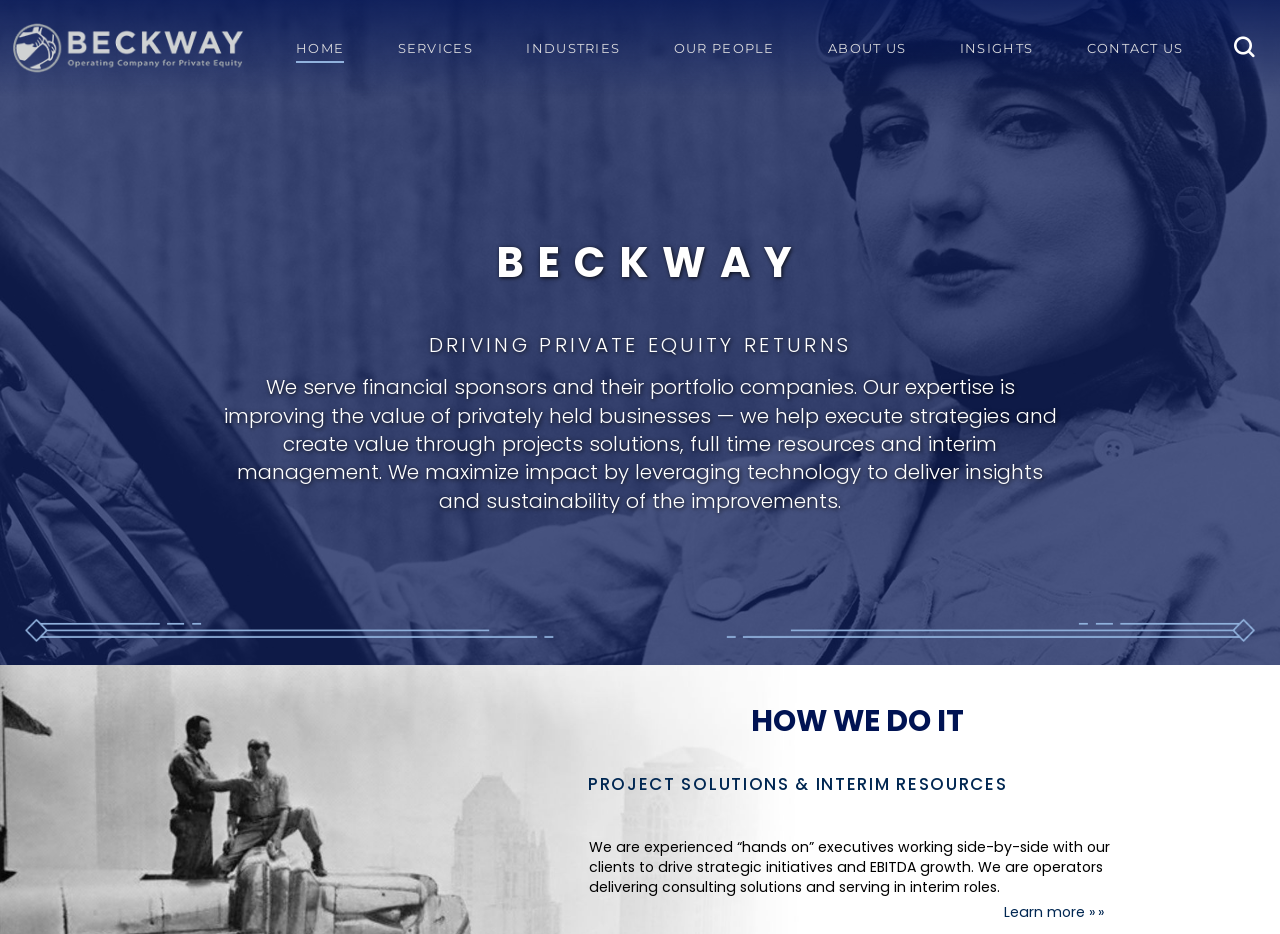Illustrate the webpage's structure and main components comprehensively.

The webpage is about Beckway, a trailblazer in private equity, offering a unique platform for financial sponsors and their portfolio companies. At the top left corner, there is a logo image of Beckway, accompanied by a link to the homepage. 

Below the logo, there is a navigation menu with eight links: HOME, SERVICES, INDUSTRIES, OUR PEOPLE, ABOUT US, INSIGHTS, and CONTACT US. These links are evenly spaced and span across the top of the page.

In the center of the page, there is a large heading "B E C K W A Y" followed by a subheading "DRIVING PRIVATE EQUITY RETURNS". Below this, there is a paragraph of text describing Beckway's expertise in improving the value of privately held businesses through projects, solutions, and interim management.

Further down the page, there is a section titled "HOW WE DO IT" with a link to "PROJECT SOLUTIONS & INTERIM RESOURCES". This link is accompanied by a heading with the same title. Below this, there is a paragraph of text describing Beckway's approach to driving strategic initiatives and EBITDA growth. There is also a "Learn more" link at the bottom right corner of this section.

On the right side of the page, there are five links with icons, including PROJECT & INTERIM SOLUTIONS, RECRUITMENT SERVICES, SOCIAL RESPONSIBILITY, TECHNOLOGY ENABLED EXECUTION, and JOIN OUR NETWORK.